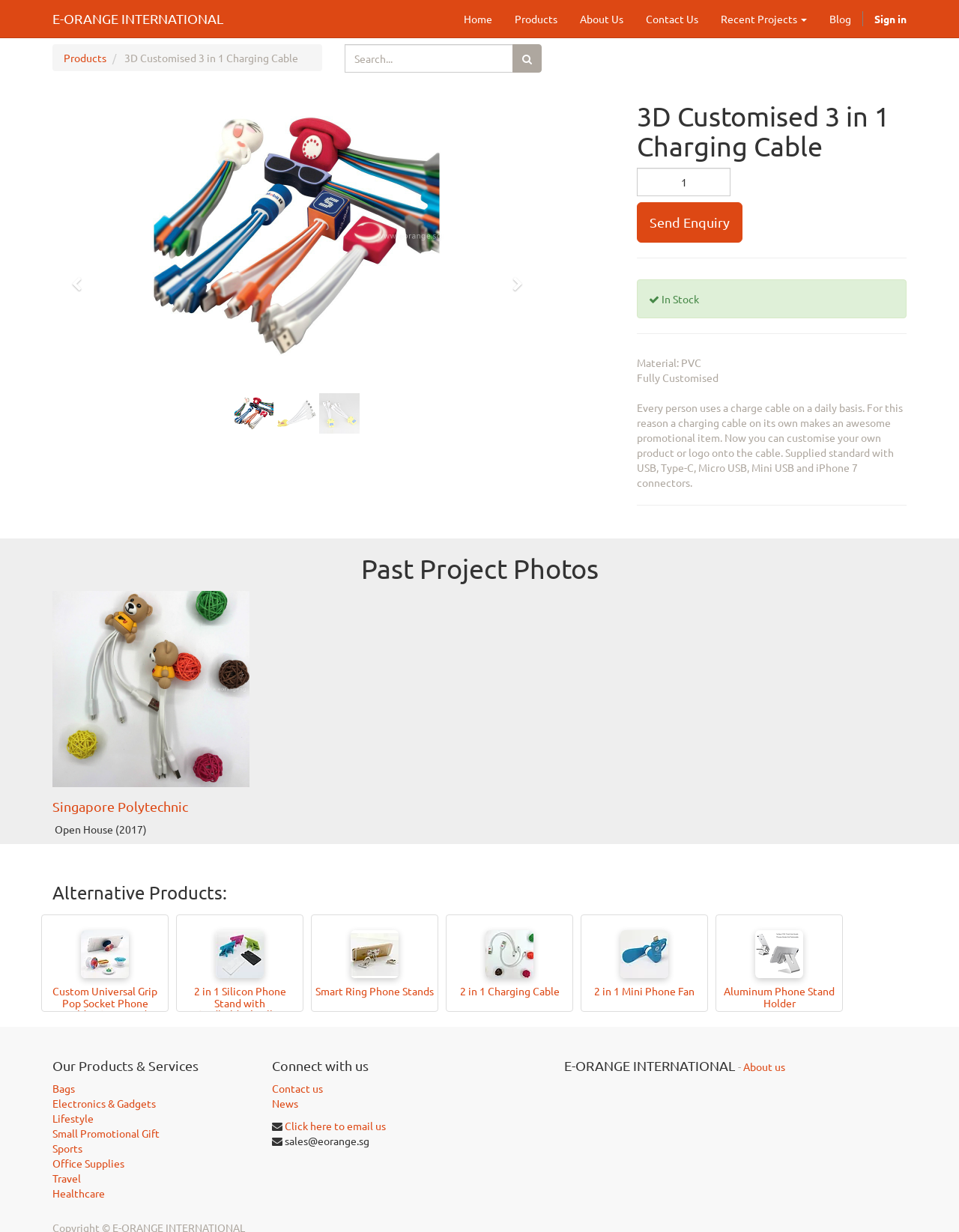Given the description "Small Promotional Gift", provide the bounding box coordinates of the corresponding UI element.

[0.055, 0.914, 0.166, 0.925]